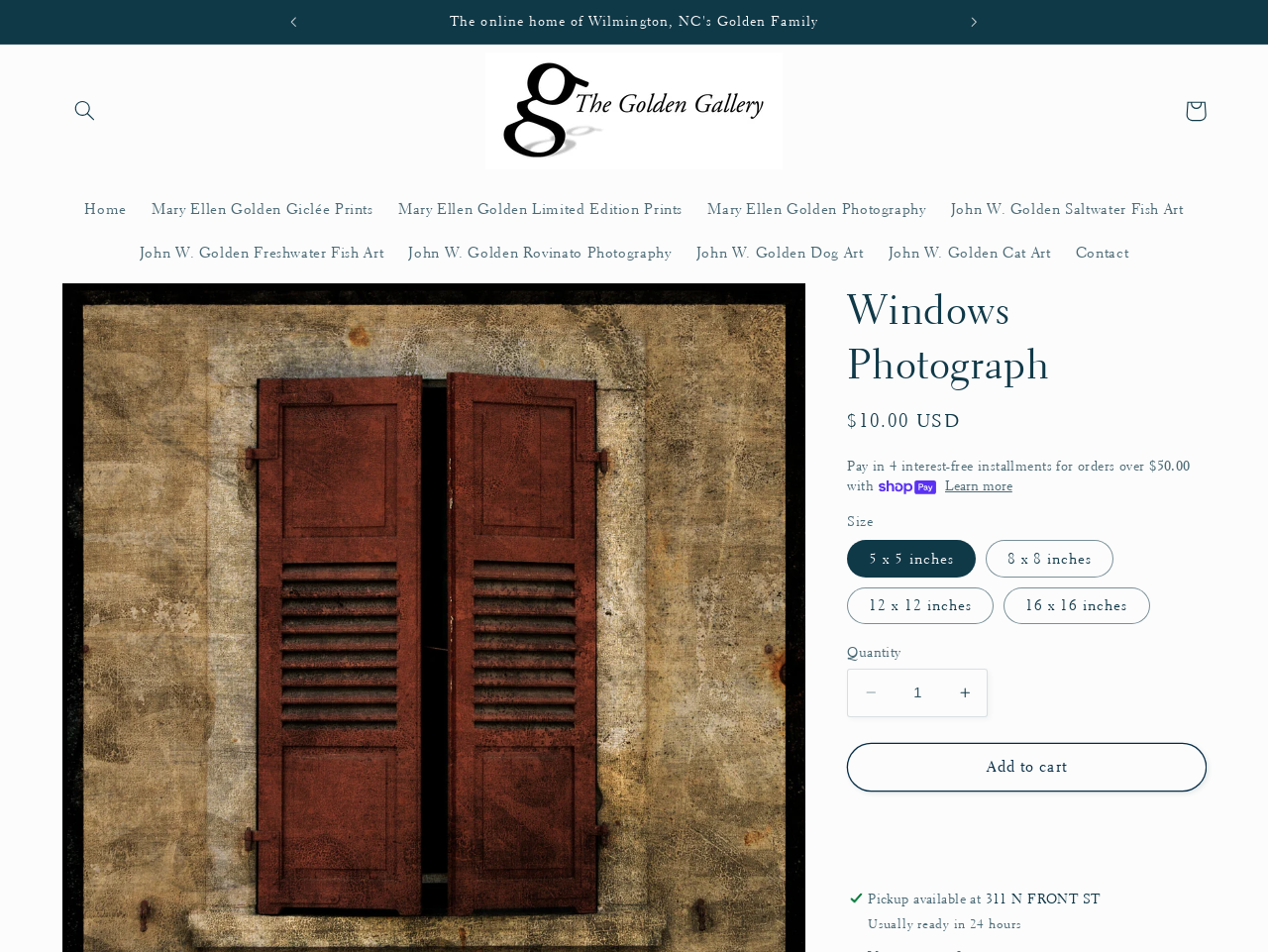Given the description John W. Golden Rovinato Photography, predict the bounding box coordinates of the UI element. Ensure the coordinates are in the format (top-left x, top-left y, bottom-right x, bottom-right y) and all values are between 0 and 1.

[0.312, 0.243, 0.539, 0.289]